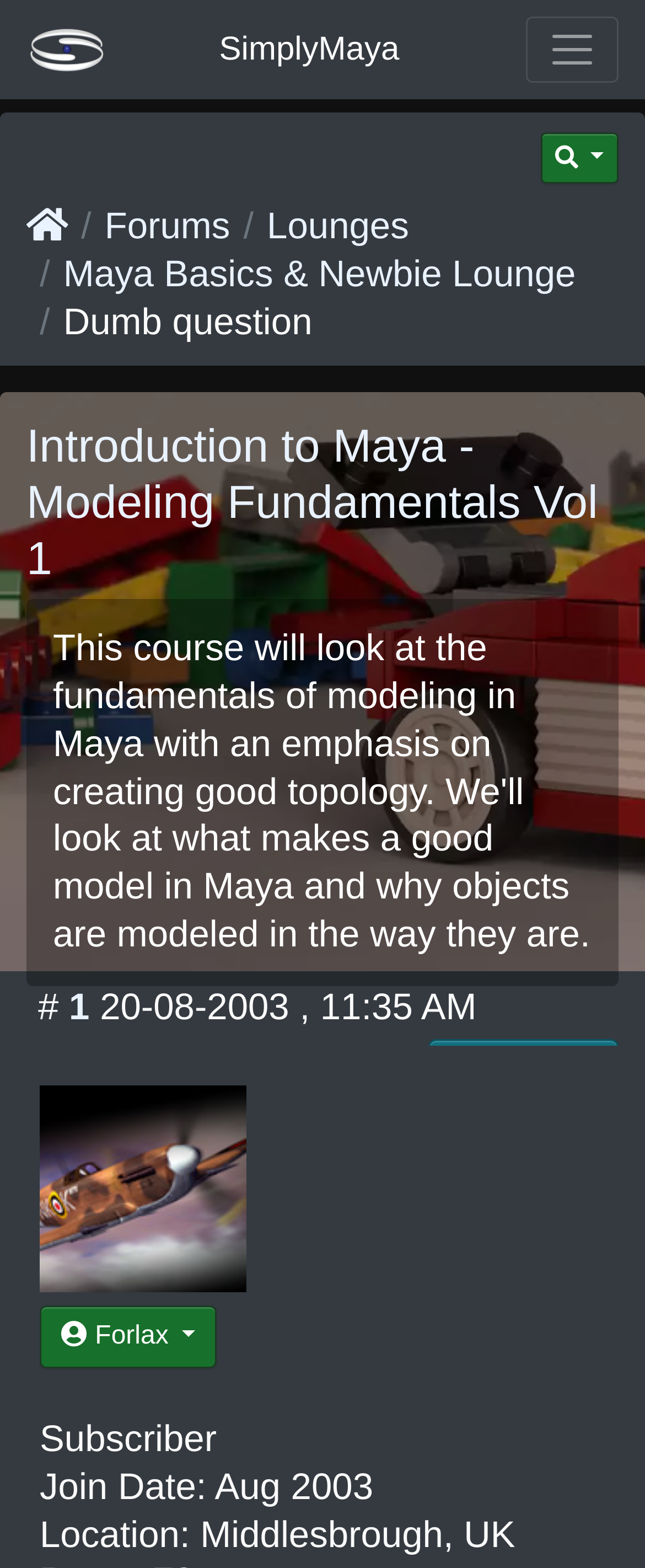Based on the image, give a detailed response to the question: What is the username of the user who posted the thread?

I looked at the information about the user who posted the thread and found the username, which is 'Forlax'.